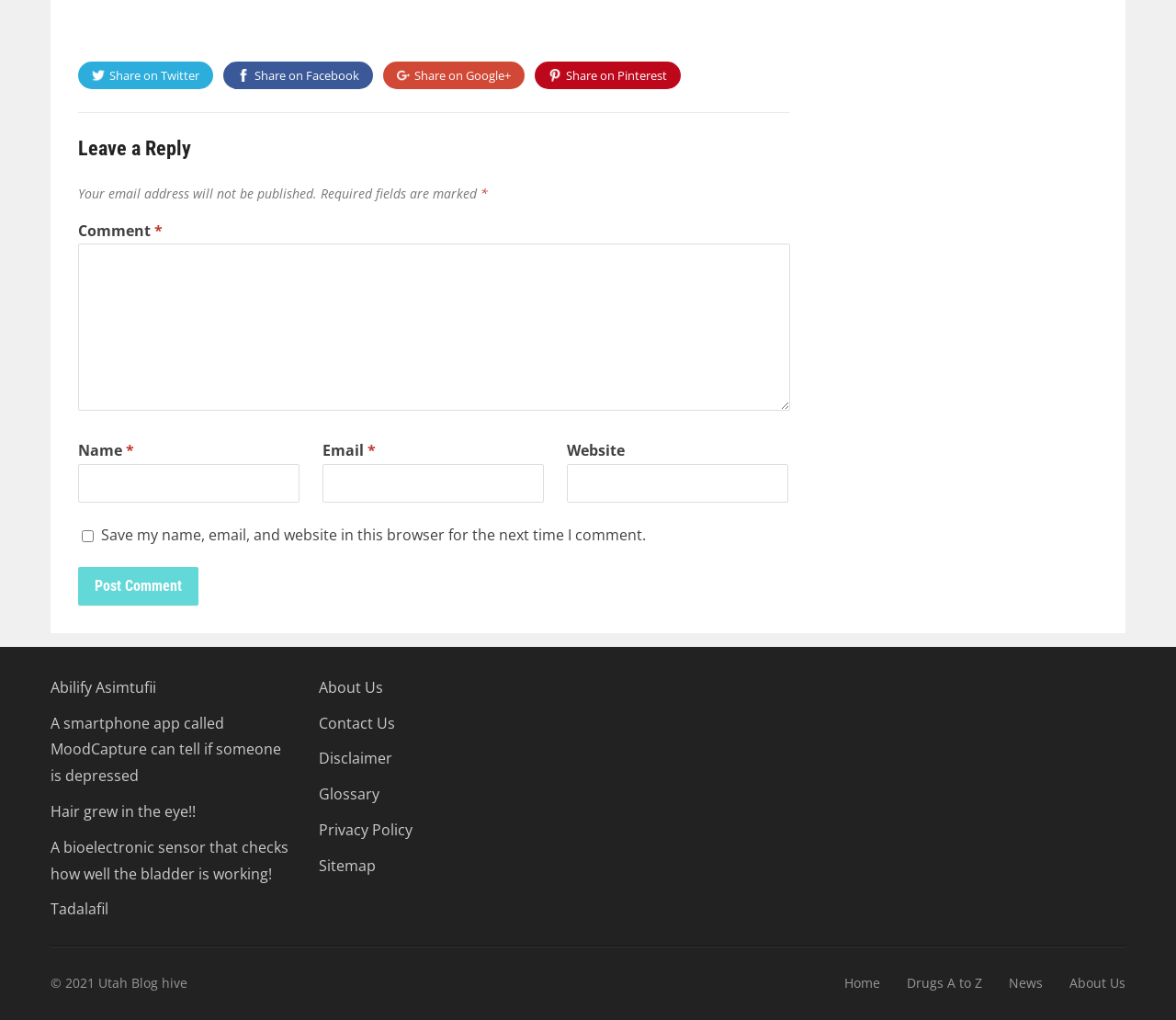Observe the image and answer the following question in detail: What is the function of the checkbox?

The checkbox is labeled 'Save my name, email, and website in this browser for the next time I comment.' This suggests that checking the box will save the user's data for future comments, making it easier to fill out the form.